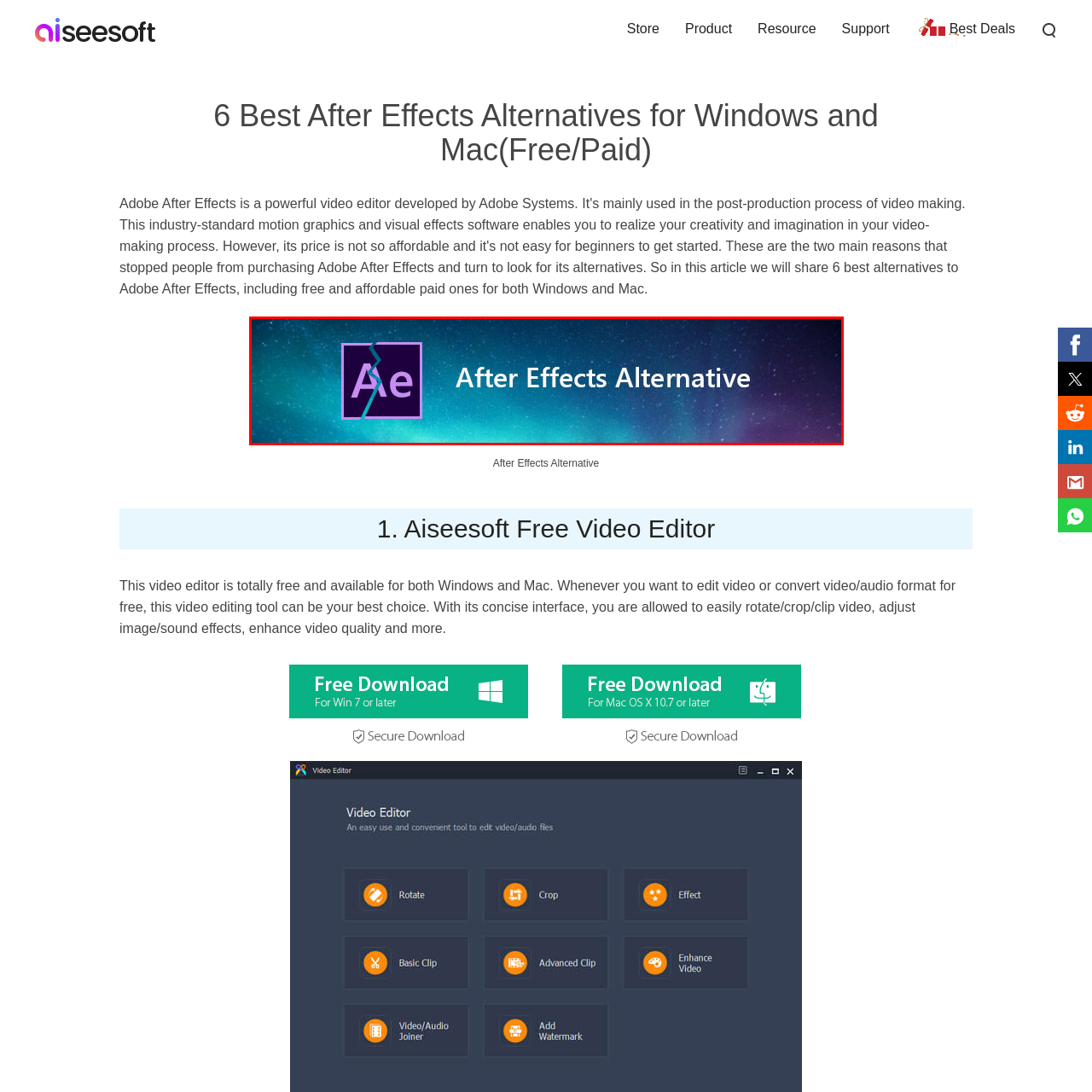Detail the visual elements present in the red-framed section of the image.

The image prominently features the title "After Effects Alternative," accompanied by a visually striking graphic that includes a stylized version of the "AE" logo, which is often associated with Adobe After Effects. The logo appears to be cracked, symbolizing a disruption or a shift away from traditional software options. Behind the logo and text, there is a vibrant background blending shades of teal and purple, evoking a sense of creativity and innovation. This imagery serves as a visual representation of alternatives to Adobe After Effects, emphasizing the availability of various tools for video editing and motion graphics. This caption captures the essence of exploring diverse options in video editing software.